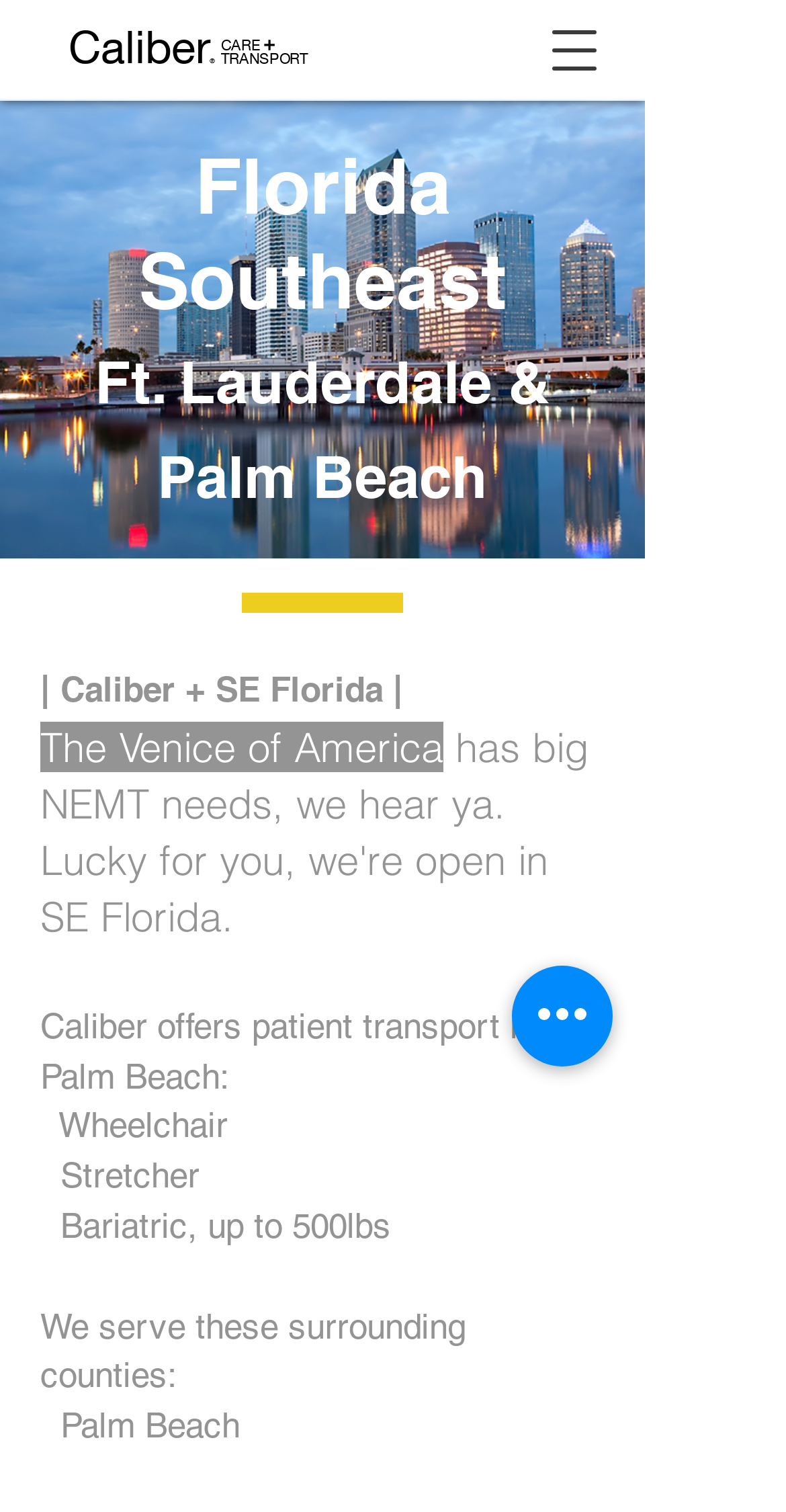Please give a succinct answer using a single word or phrase:
What is the nickname of the area Caliber serves?

The Venice of America